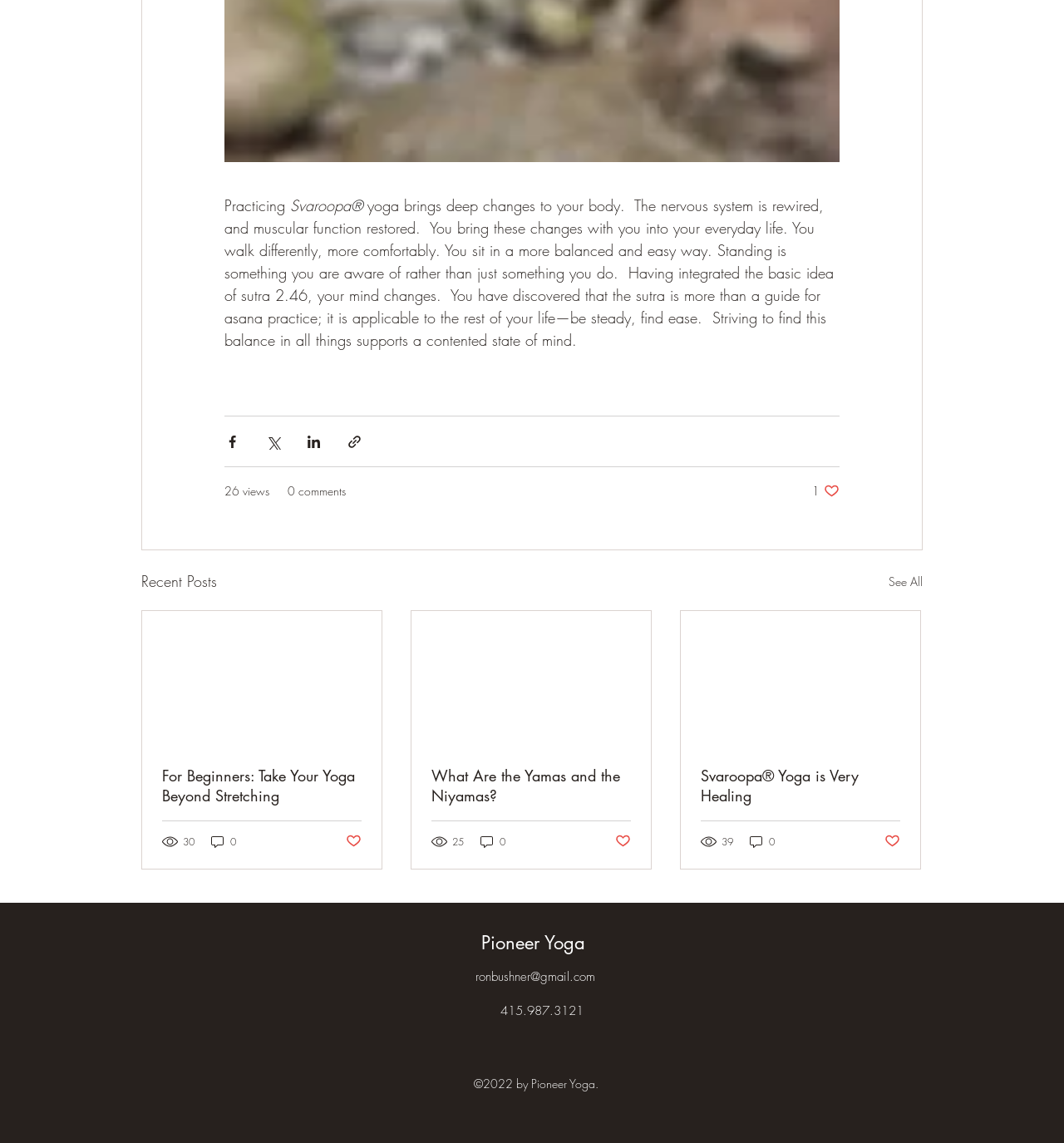Determine the bounding box of the UI component based on this description: "Svaroopa® Yoga is Very Healing". The bounding box coordinates should be four float values between 0 and 1, i.e., [left, top, right, bottom].

[0.659, 0.67, 0.846, 0.705]